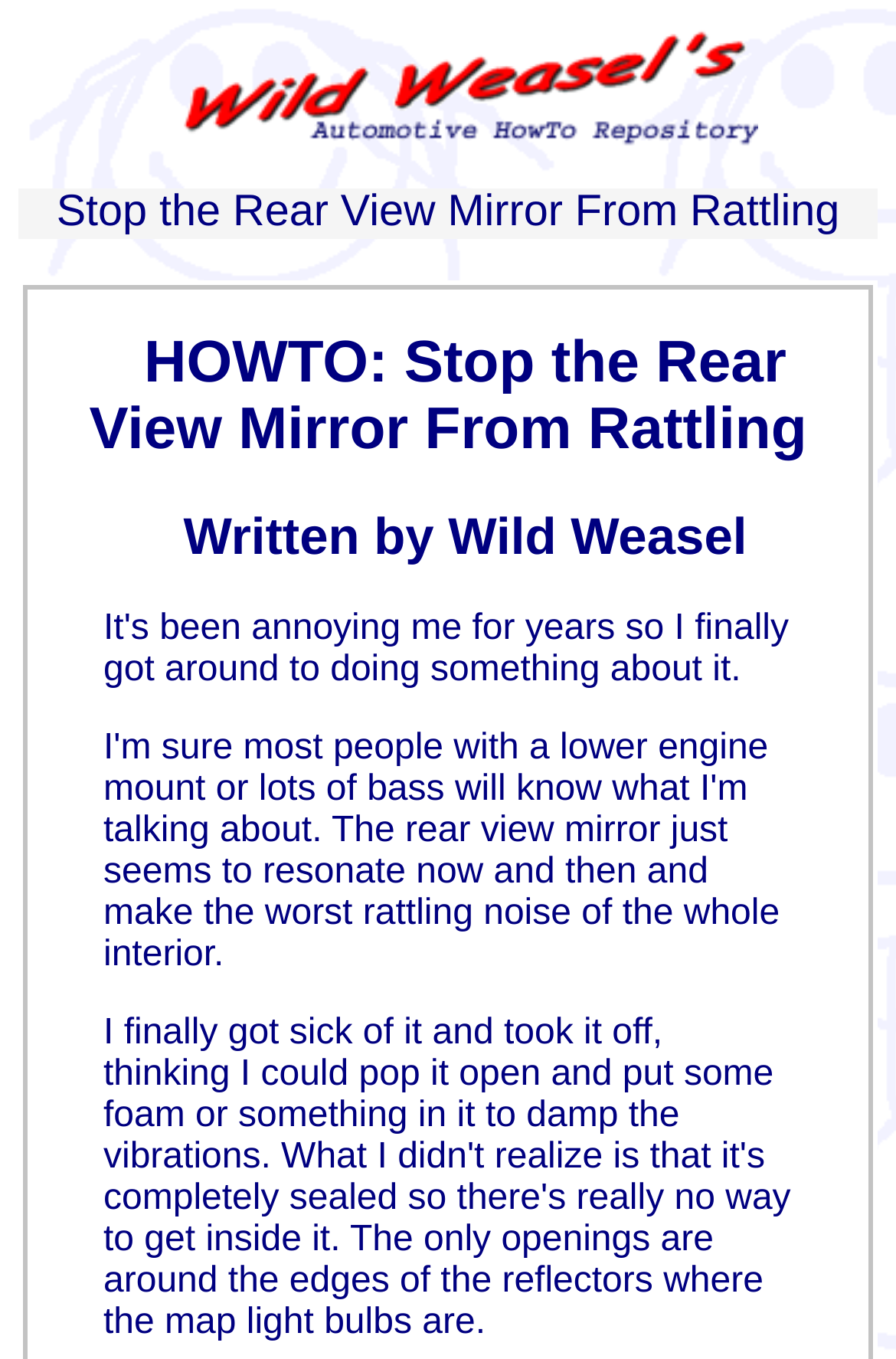What is the topic of the HOWTO?
Answer the question with detailed information derived from the image.

I found the answer by looking at the heading element with the text 'HOWTO: Stop the Rear View Mirror From Rattling' which is a child of the StaticText element.